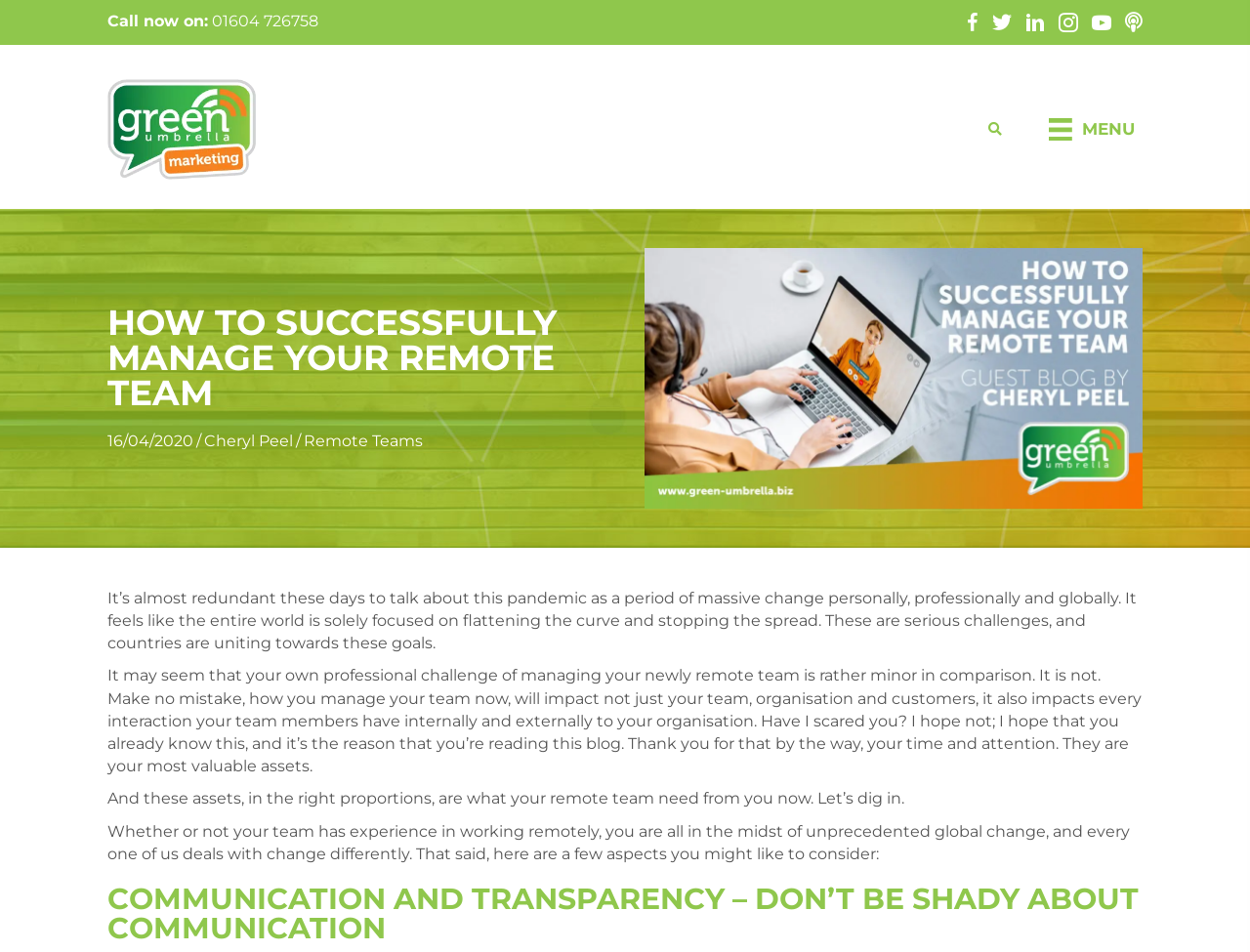What is the main title displayed on this webpage?

HOW TO SUCCESSFULLY MANAGE YOUR REMOTE TEAM